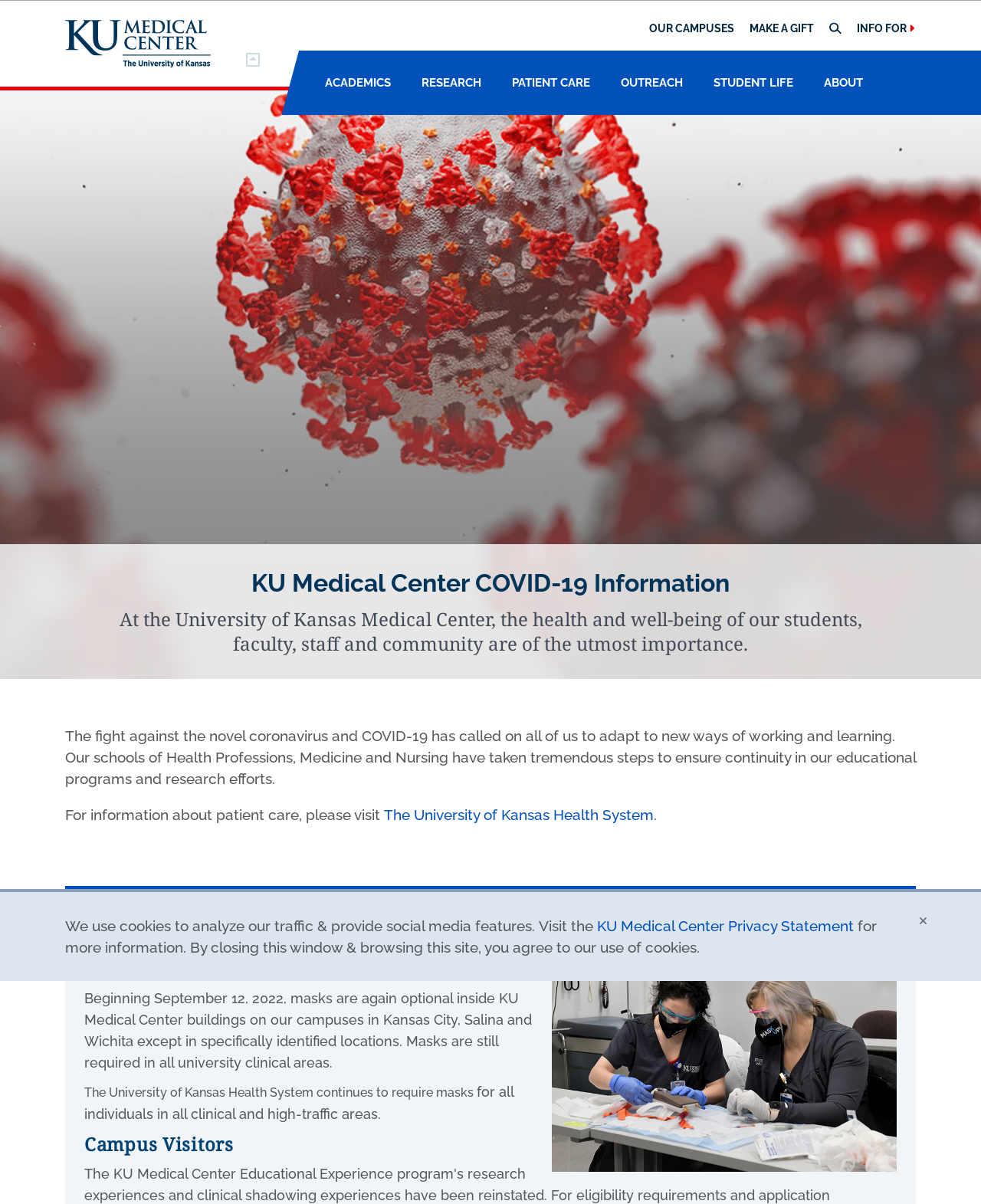Articulate a complete and detailed caption of the webpage elements.

The webpage is about the University of Kansas Medical Center's COVID-19 information. At the top left, there is a KU Medical Center logo image, and next to it, there are links to the School of Health Professions, School of Medicine, and School of Nursing. Below these links, there is a search bar with a radio button to search within this section or all sites. On the top right, there are links to the University of Kansas, The University of Kansas Health System, and The University of Kansas Cancer Center, which open in new tabs.

Below the search bar, there is a main navigation menu with five categories: ACADEMICS, RESEARCH, PATIENT CARE, OUTREACH, and STUDENT LIFE. Each category has a dropdown menu with multiple links to related pages. The ACADEMICS category has links to admissions, degree programs, and libraries, among others. The RESEARCH category has links to basic science departments, research news, and research administration, among others. The PATIENT CARE category has links to The University of Kansas Health System, The University of Kansas Cancer Center, and student-run clinics, among others. The OUTREACH category has links to social impact, rural education, and global health, among others. The STUDENT LIFE category has links to student support, activities and events, and diversity and inclusion, among others.

At the bottom of the page, there are links to OUR CAMPUSES, MAKE A GIFT, and INFO FOR, as well as a button to open mobile search input and a button to open info for menu.